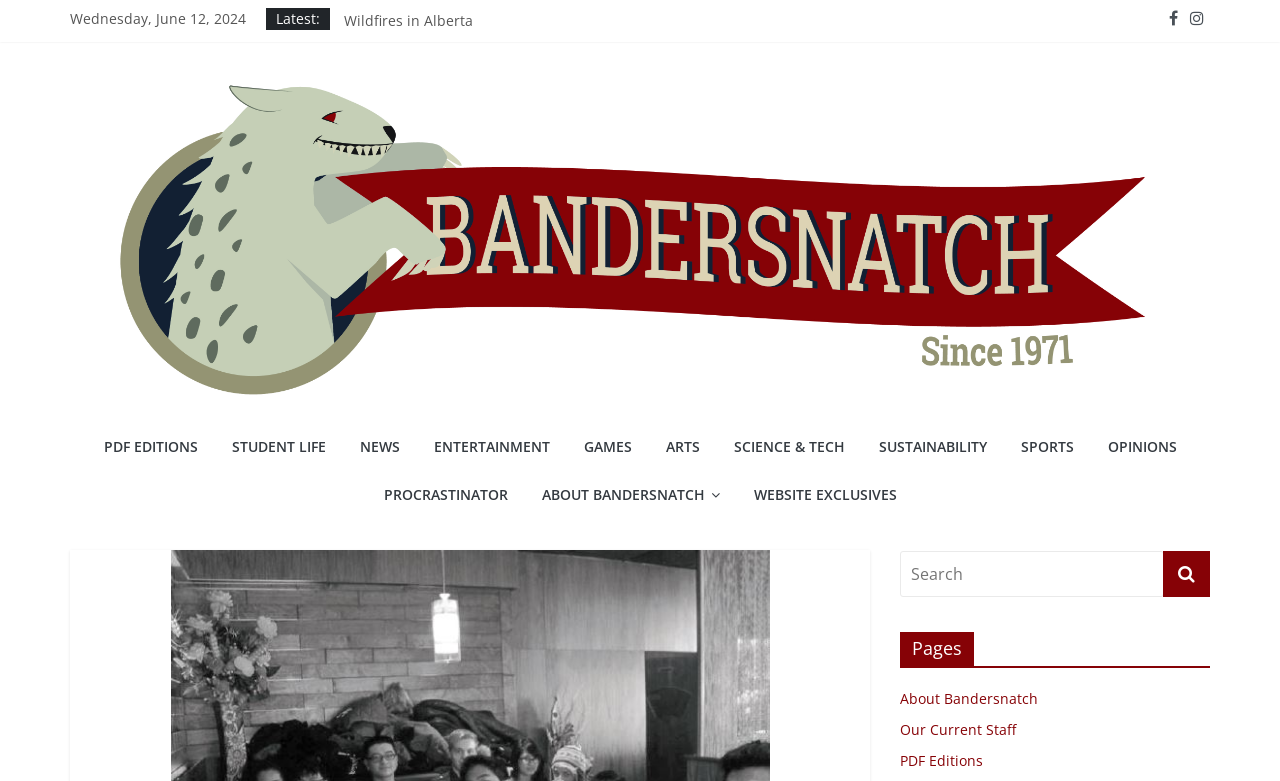Generate the title text from the webpage.

CLUB SPOTLIGHT: ASIAN CLUB